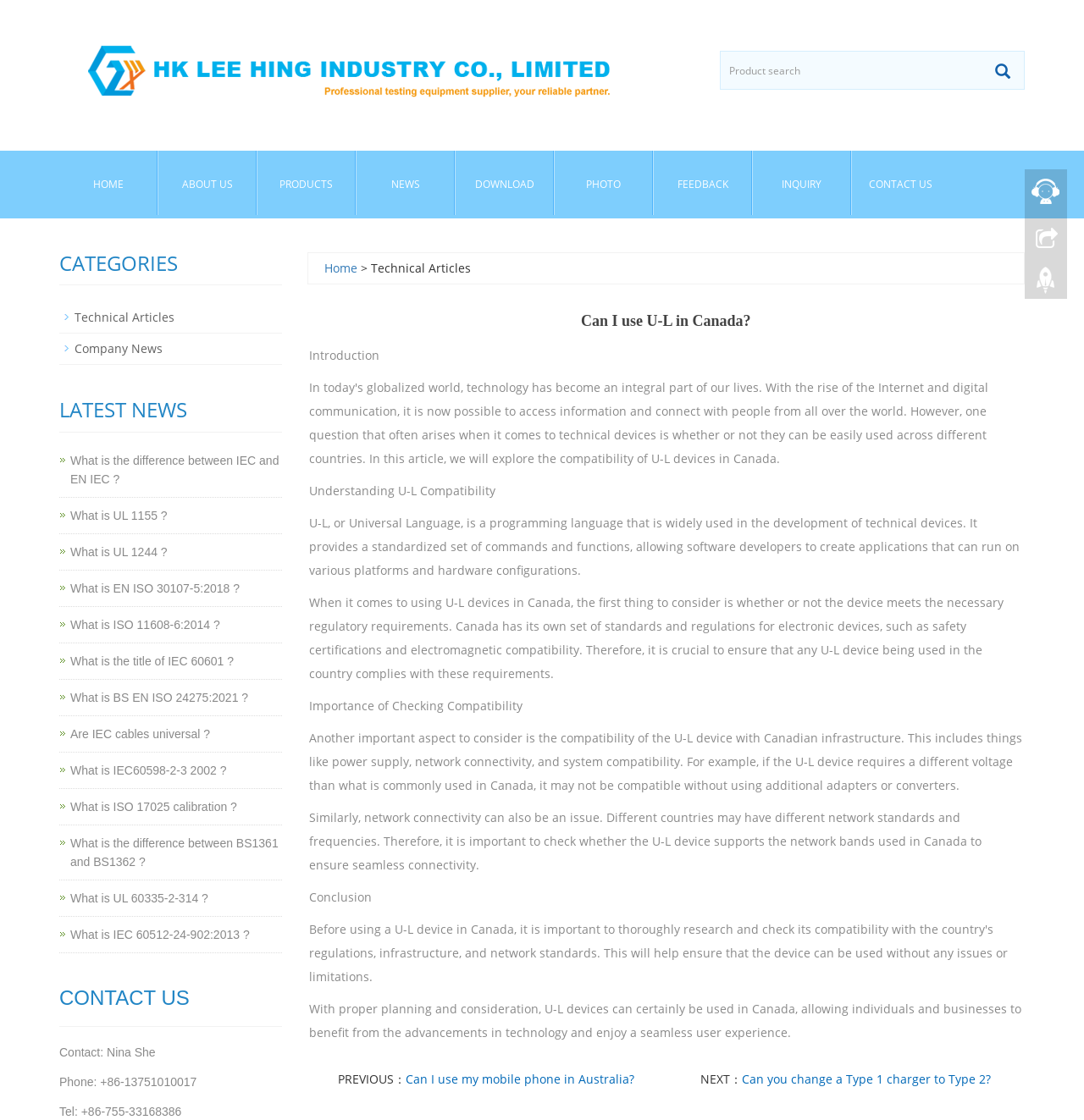Can you find the bounding box coordinates for the element to click on to achieve the instruction: "Contact Nina She"?

[0.055, 0.934, 0.143, 0.946]